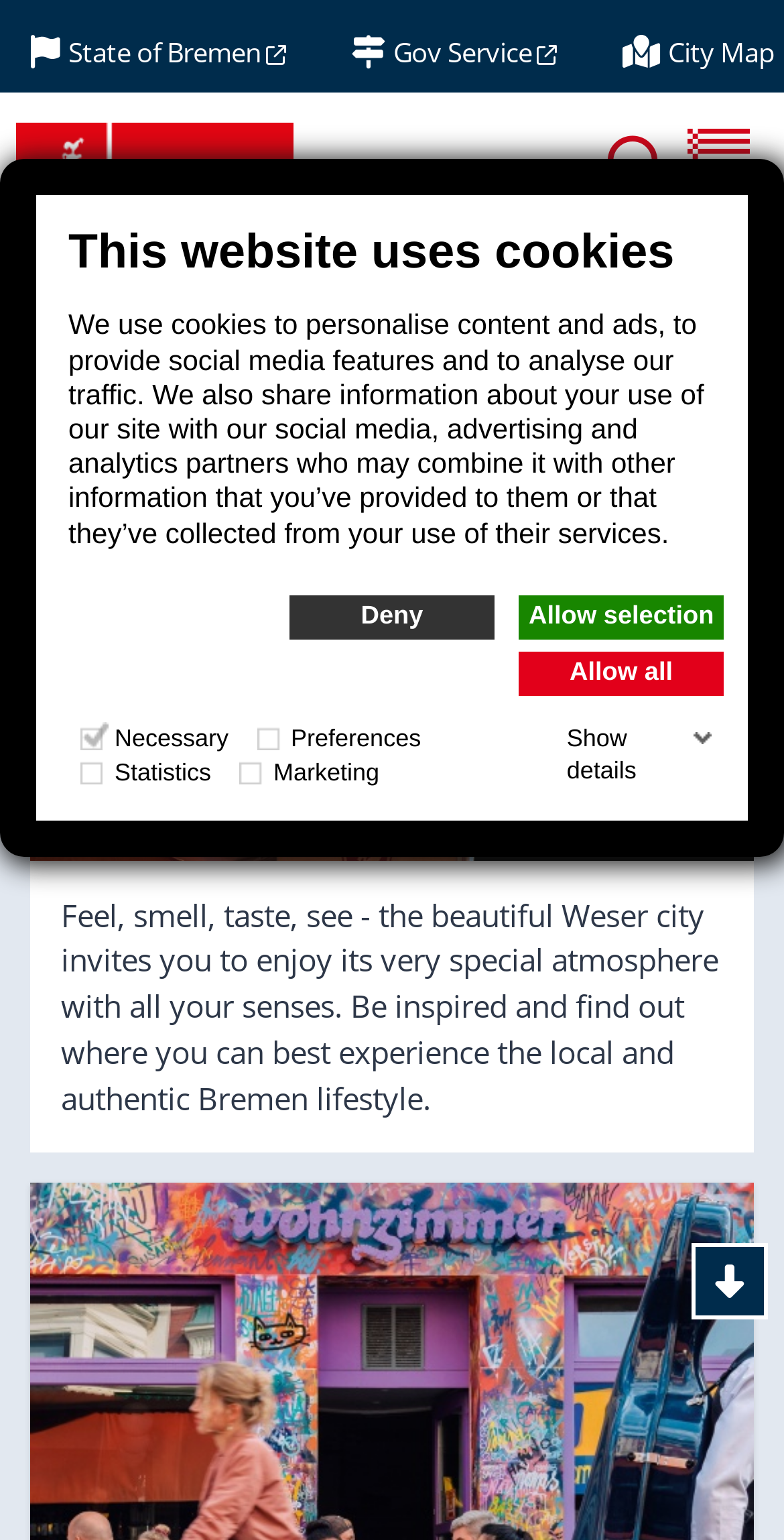How many navigation links are there at the top of the page?
Please provide a comprehensive answer based on the details in the screenshot.

At the top of the page, there are three navigation links: 'State of Bremen', 'Gov Service', and 'City Map'. These links likely provide access to different sections of the website or related services.